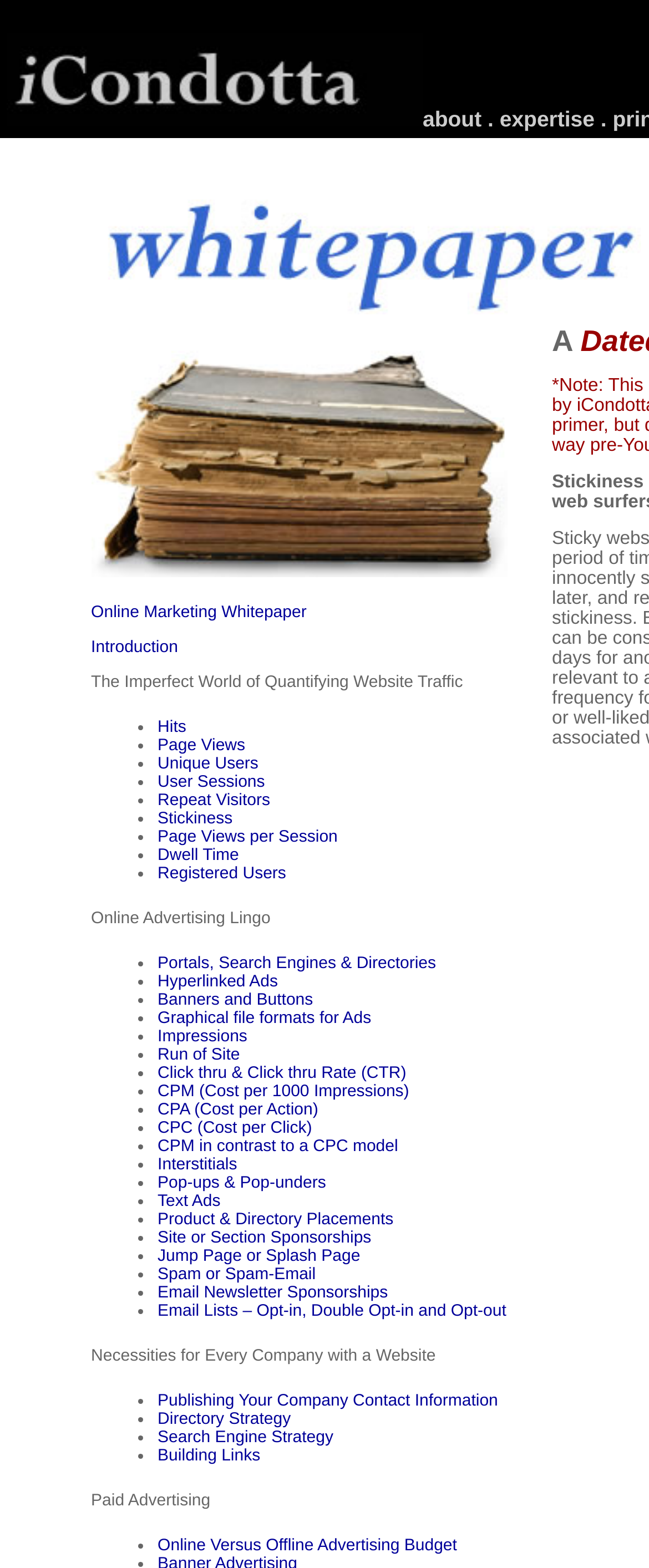Using the provided element description: "CPM (Cost per 1000 Impressions)", determine the bounding box coordinates of the corresponding UI element in the screenshot.

[0.243, 0.691, 0.63, 0.702]